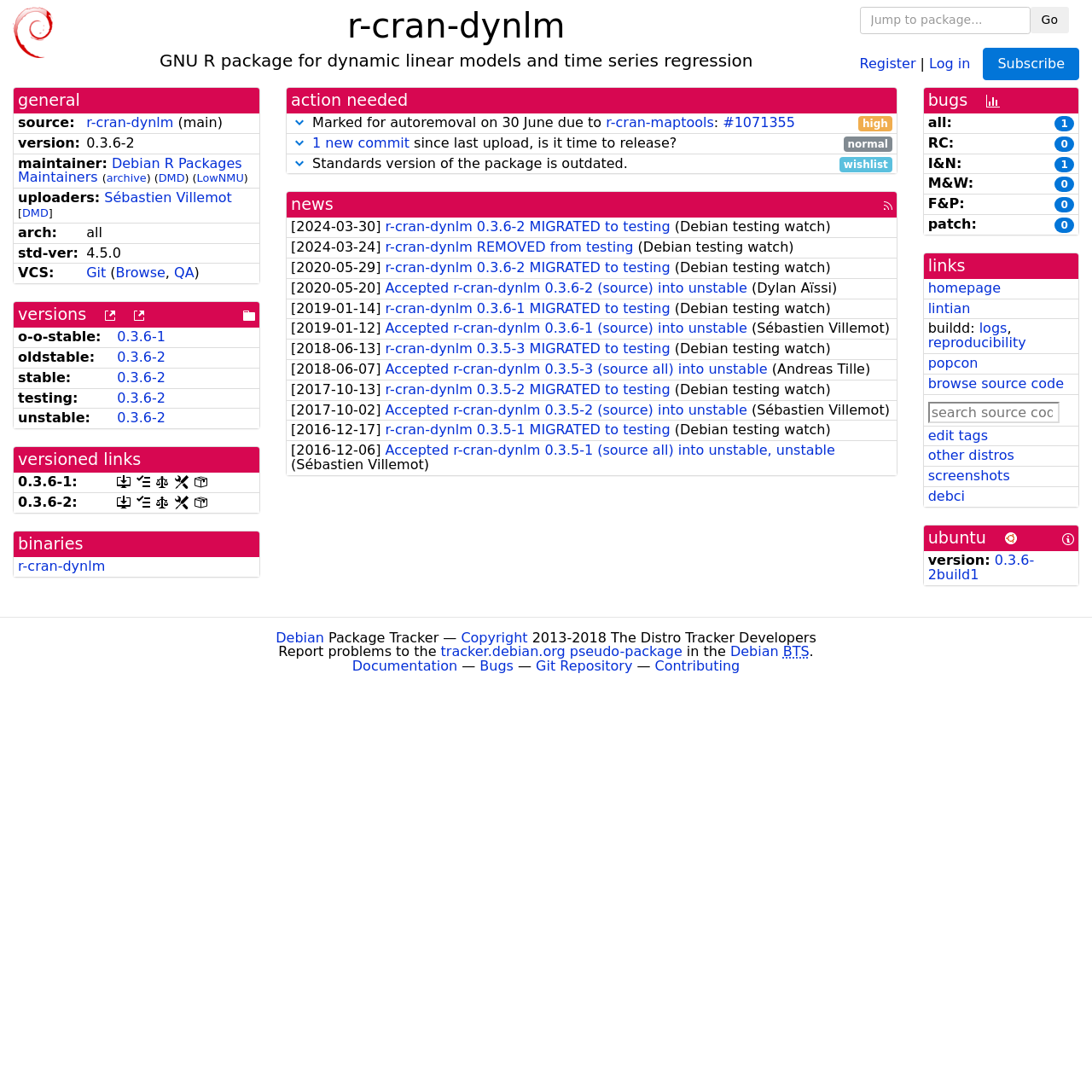Offer a detailed account of what is visible on the webpage.

The webpage is about the Debian package tracker for the r-cran-dynlm package. At the top, there is a Debian Package Tracker logo and a link to the Debian Package Tracker. Below that, there is a search box and a "Go" button, allowing users to search for packages. To the right of the search box, there are links to register, log in, and subscribe.

The main content of the page is divided into two sections. The first section provides information about the package, including its name, description, and version. There is also information about the package's maintainer, uploaders, and architecture.

The second section lists different versions of the package, including versions for Debian 10, 11, 12, and unstable. Each version is listed with a link to download the package. There are also links to view the changelog and copyright information for each version.

Throughout the page, there are various links and buttons that allow users to navigate and access different pieces of information about the package.